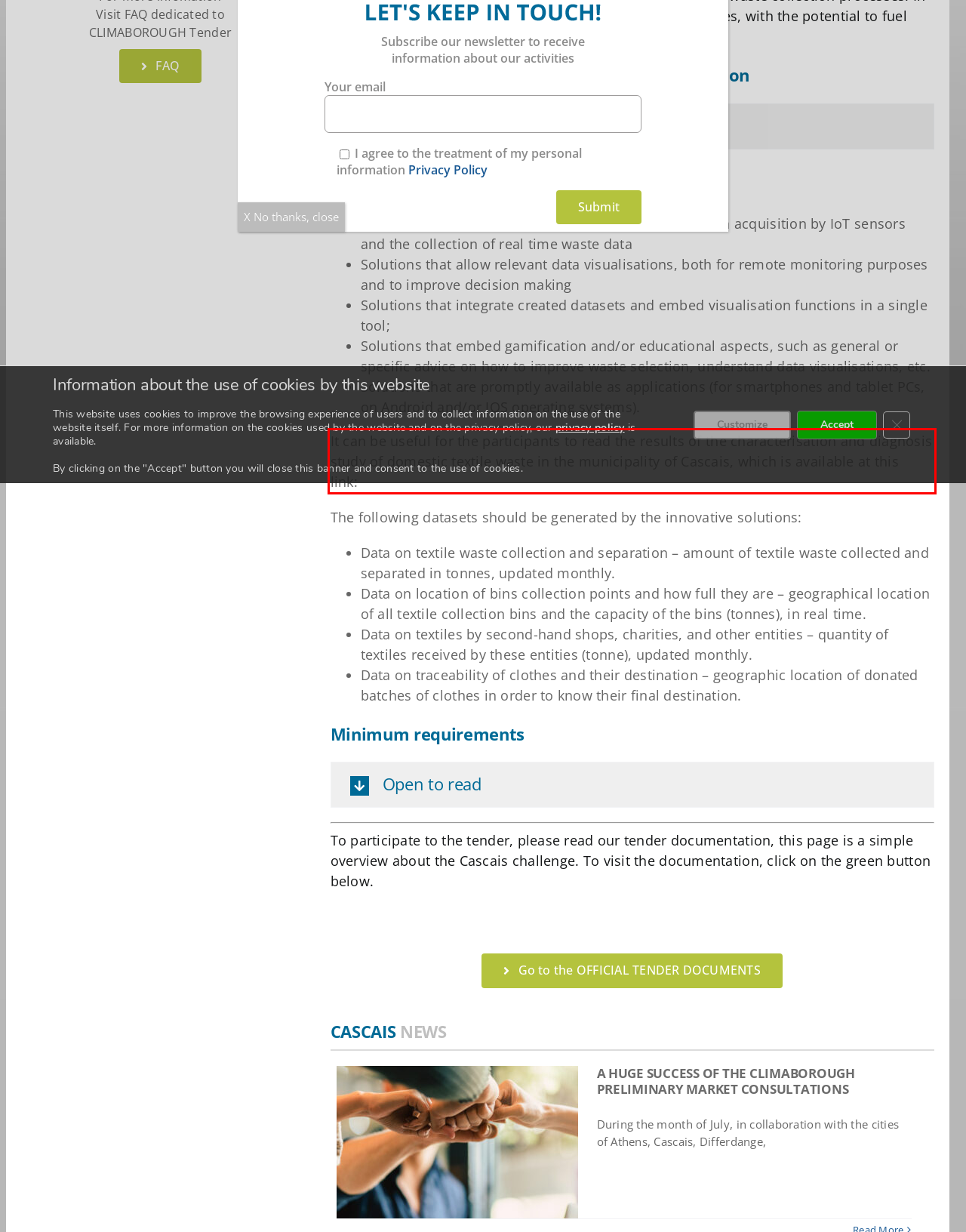Please use OCR to extract the text content from the red bounding box in the provided webpage screenshot.

It can be useful for the participants to read the results of the characterisation and diagnosis study of domestic textile waste in the municipality of Cascais, which is available at this link: